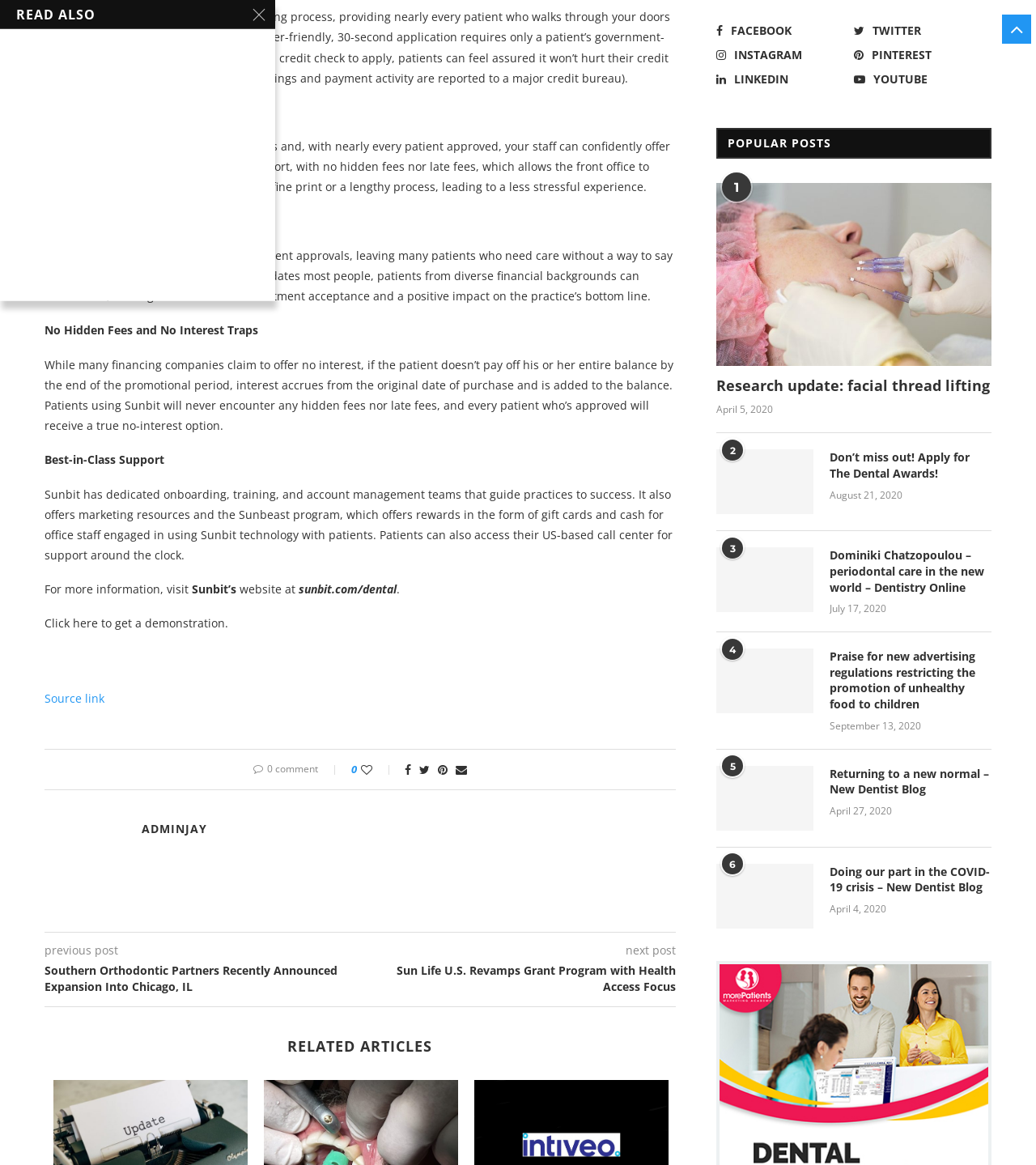Pinpoint the bounding box coordinates of the clickable element to carry out the following instruction: "Visit Sunbit’s website at sunbit.com/dental."

[0.288, 0.499, 0.383, 0.512]